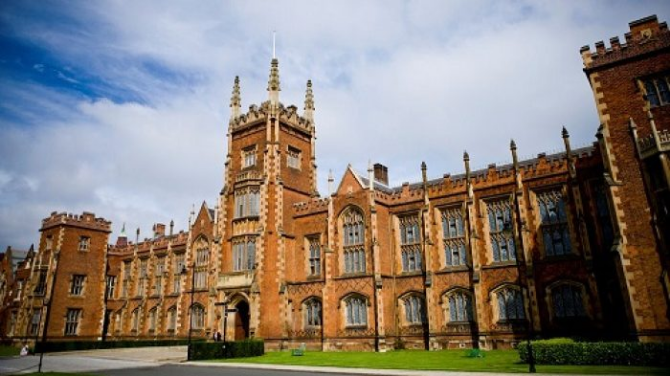Based on the image, give a detailed response to the question: What is the color of the sky in the image?

The caption describes the sky as 'cloudy blue', which adds depth to the scene and contributes to a serene yet dynamic backdrop.